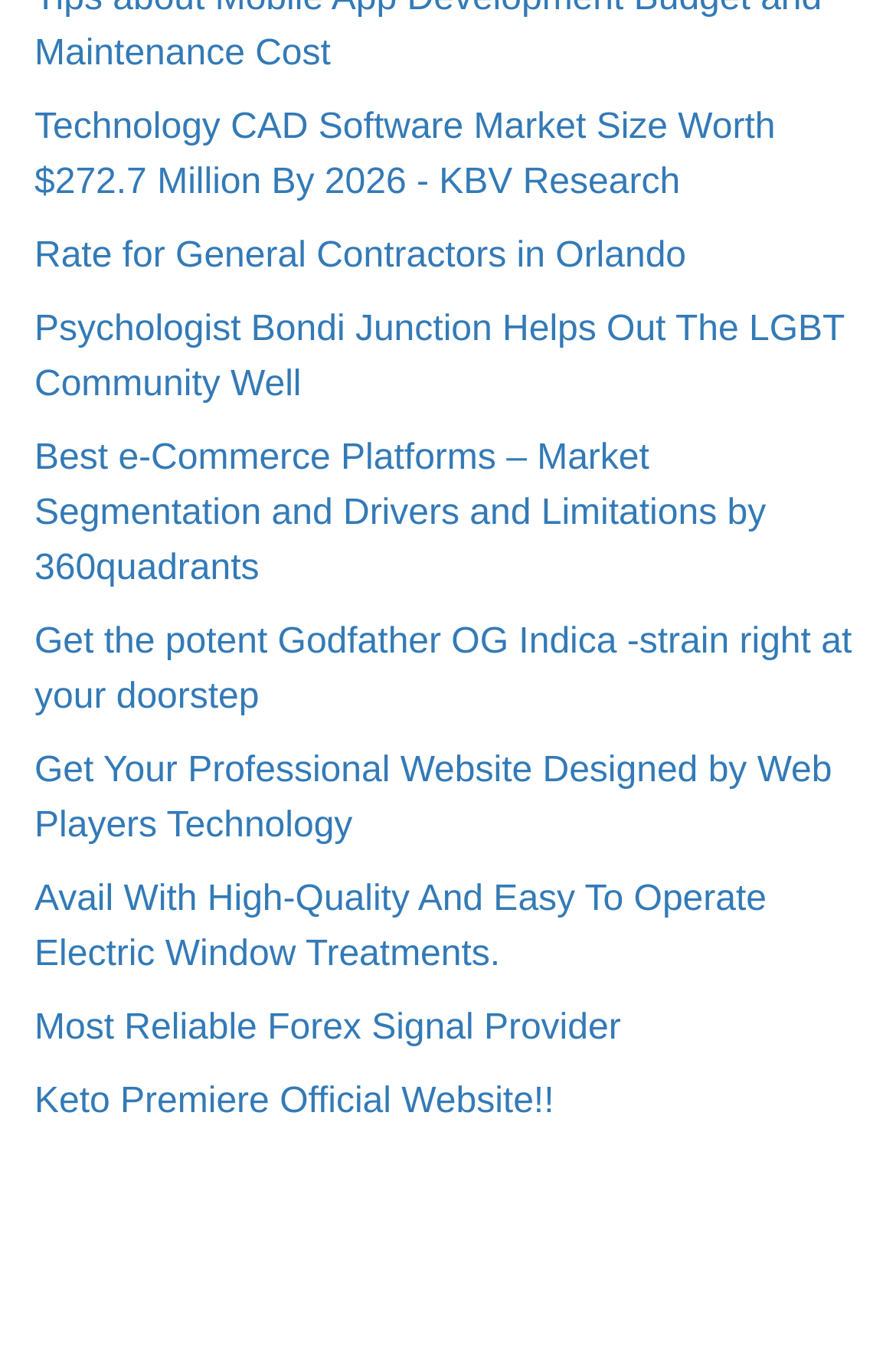Please specify the bounding box coordinates of the clickable region to carry out the following instruction: "Check the Psychologist Bondi Junction article". The coordinates should be four float numbers between 0 and 1, in the format [left, top, right, bottom].

[0.038, 0.838, 0.942, 0.907]